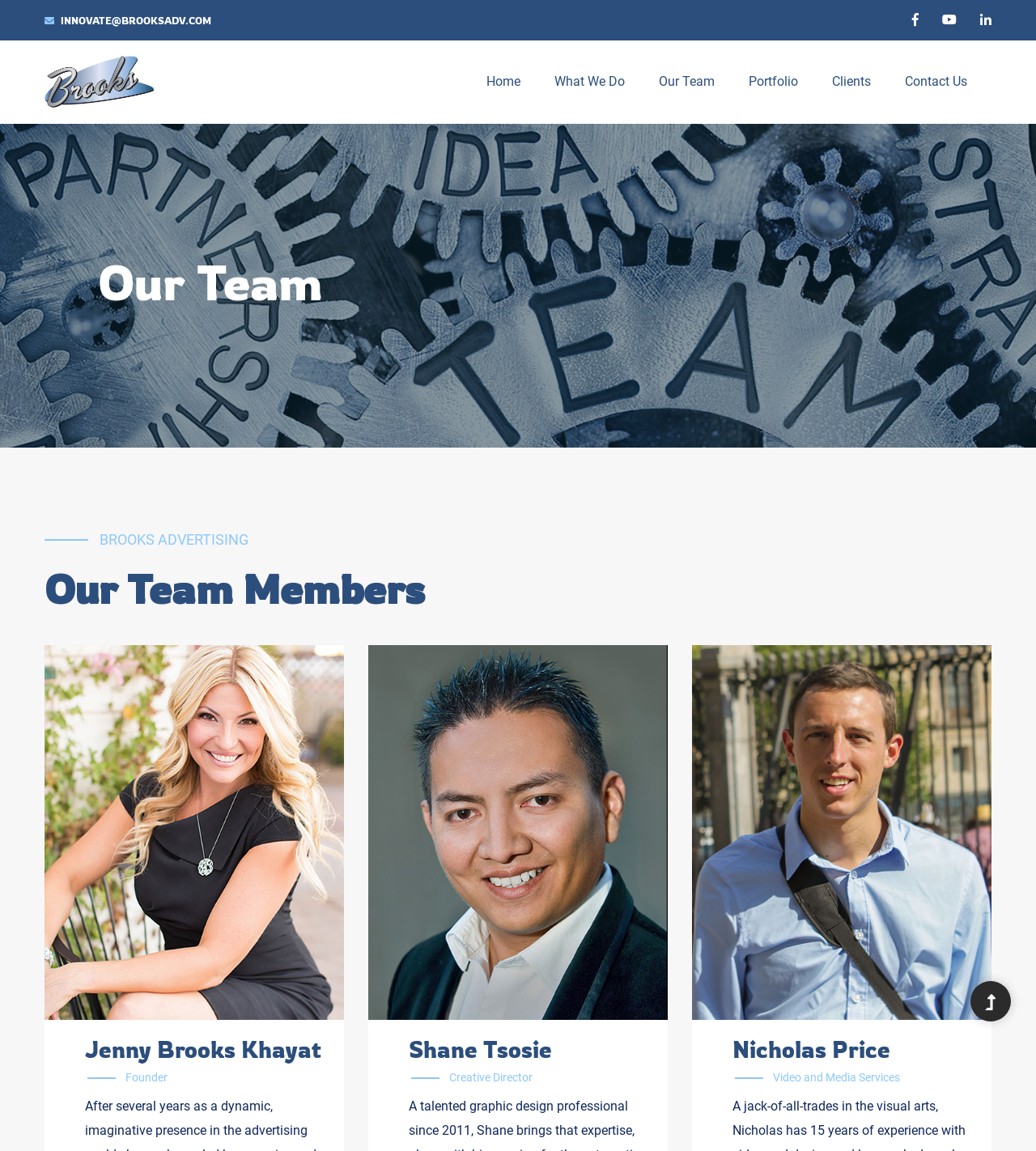Give a concise answer of one word or phrase to the question: 
What is the company name?

Brooks Advertising